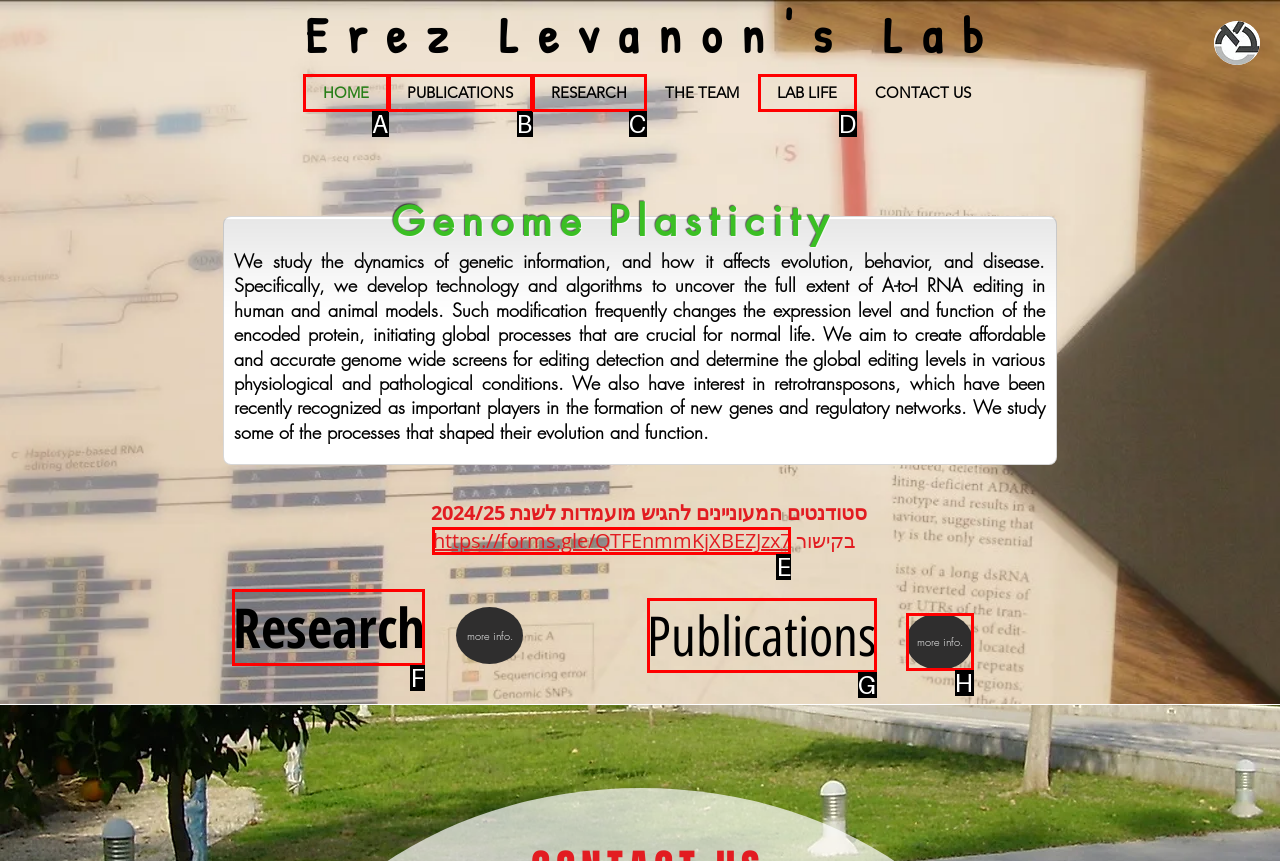Based on the description: Urmărește, identify the matching lettered UI element.
Answer by indicating the letter from the choices.

None